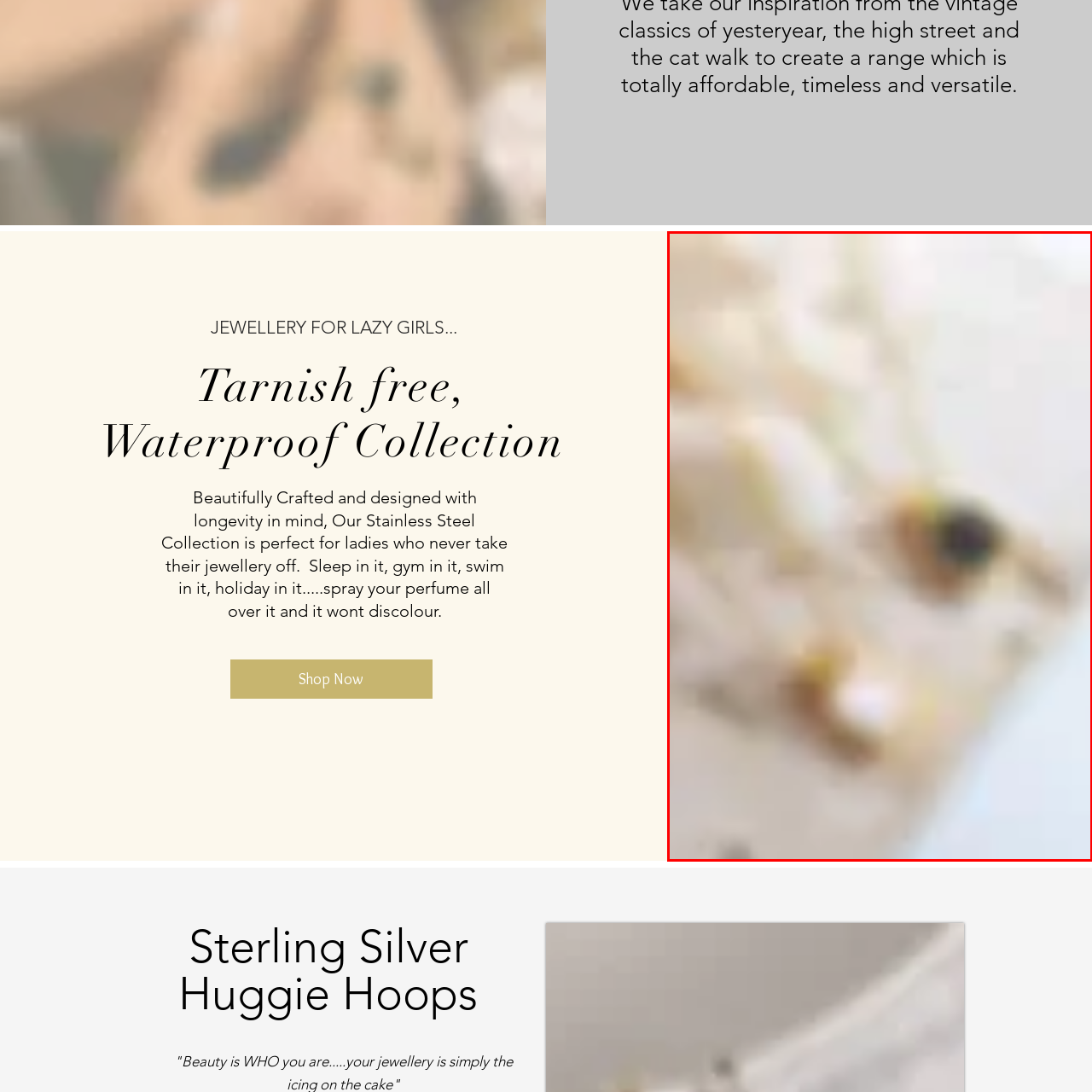Check the image marked by the red frame and reply to the question using one word or phrase:
What type of woman is this jewellery collection ideal for?

Modern woman who values aesthetics and convenience